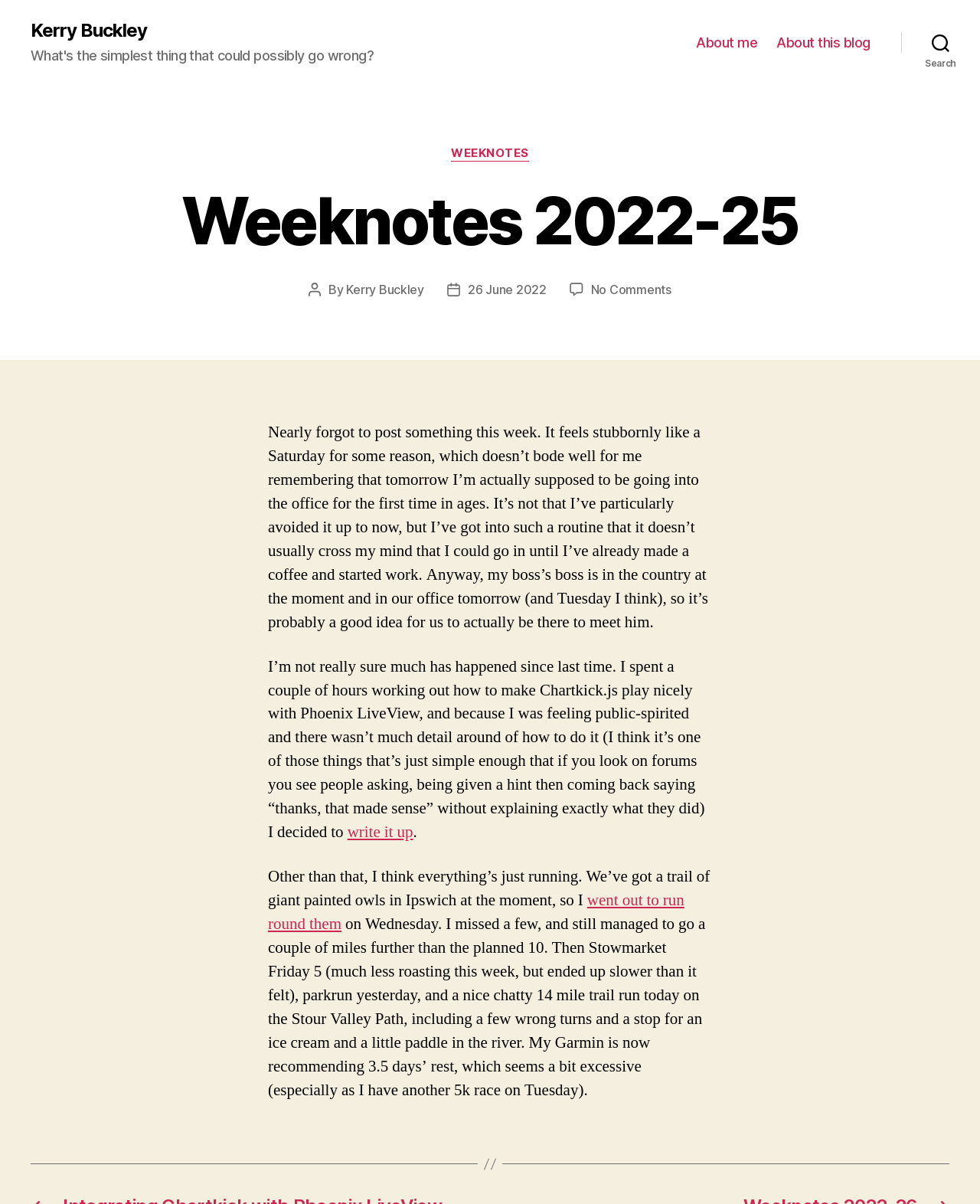Find the bounding box coordinates of the clickable element required to execute the following instruction: "Read the 'Weeknotes 2022-25' post". Provide the coordinates as four float numbers between 0 and 1, i.e., [left, top, right, bottom].

[0.109, 0.153, 0.891, 0.214]